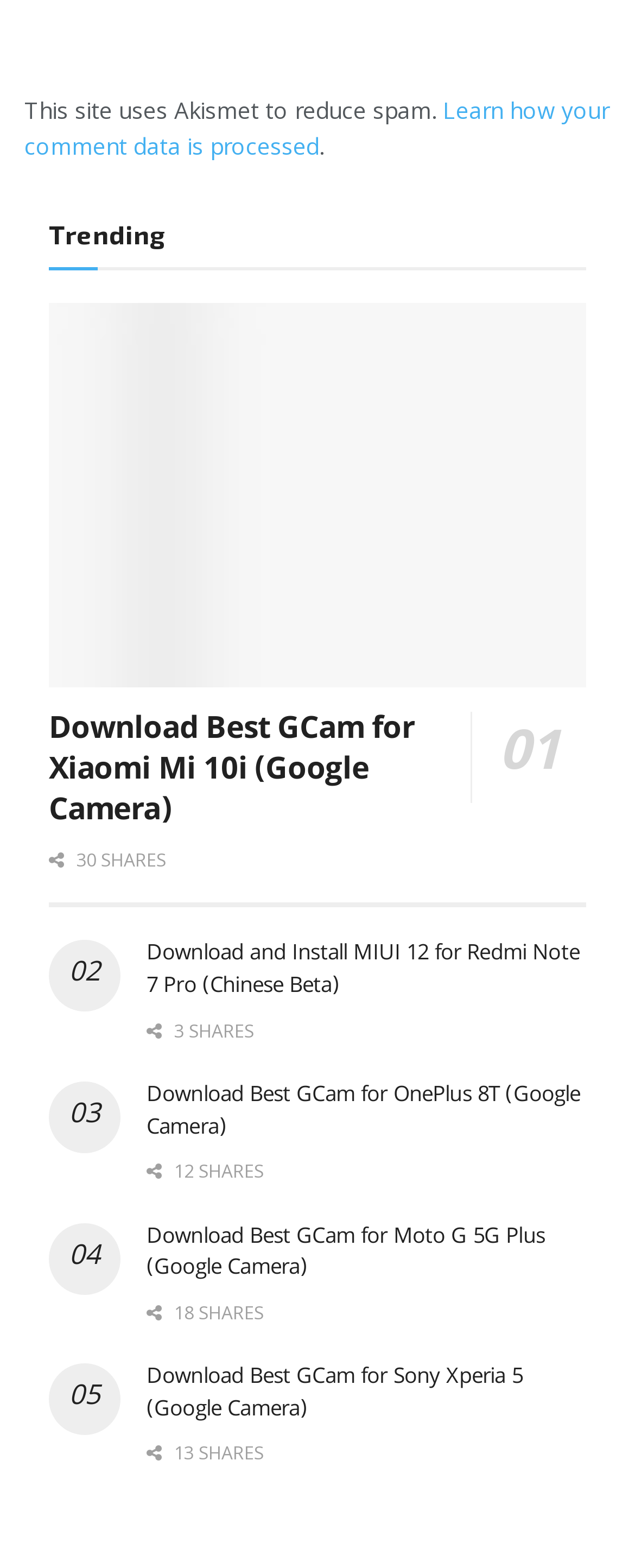Provide the bounding box coordinates of the HTML element described by the text: "Contact". The coordinates should be in the format [left, top, right, bottom] with values between 0 and 1.

None